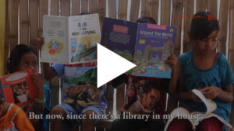Paint a vivid picture with your words by describing the image in detail.

The image showcases a group of children engaged in reading, prominently holding books that highlight their enjoyment of literature. In the center, there’s a play button indicating a video related to their reading experience. The scene is set against a simple wooden backdrop, emphasizing a cozy, inviting atmosphere. Below, a caption reads, "But now, since there’s a library in my house," suggesting the transformative impact of access to books and learning resources, which reflects the mission of the Taman Bacaan Pelangi (Rainbow Reading Gardens) initiative to enhance literacy in remote areas of Eastern Indonesia.